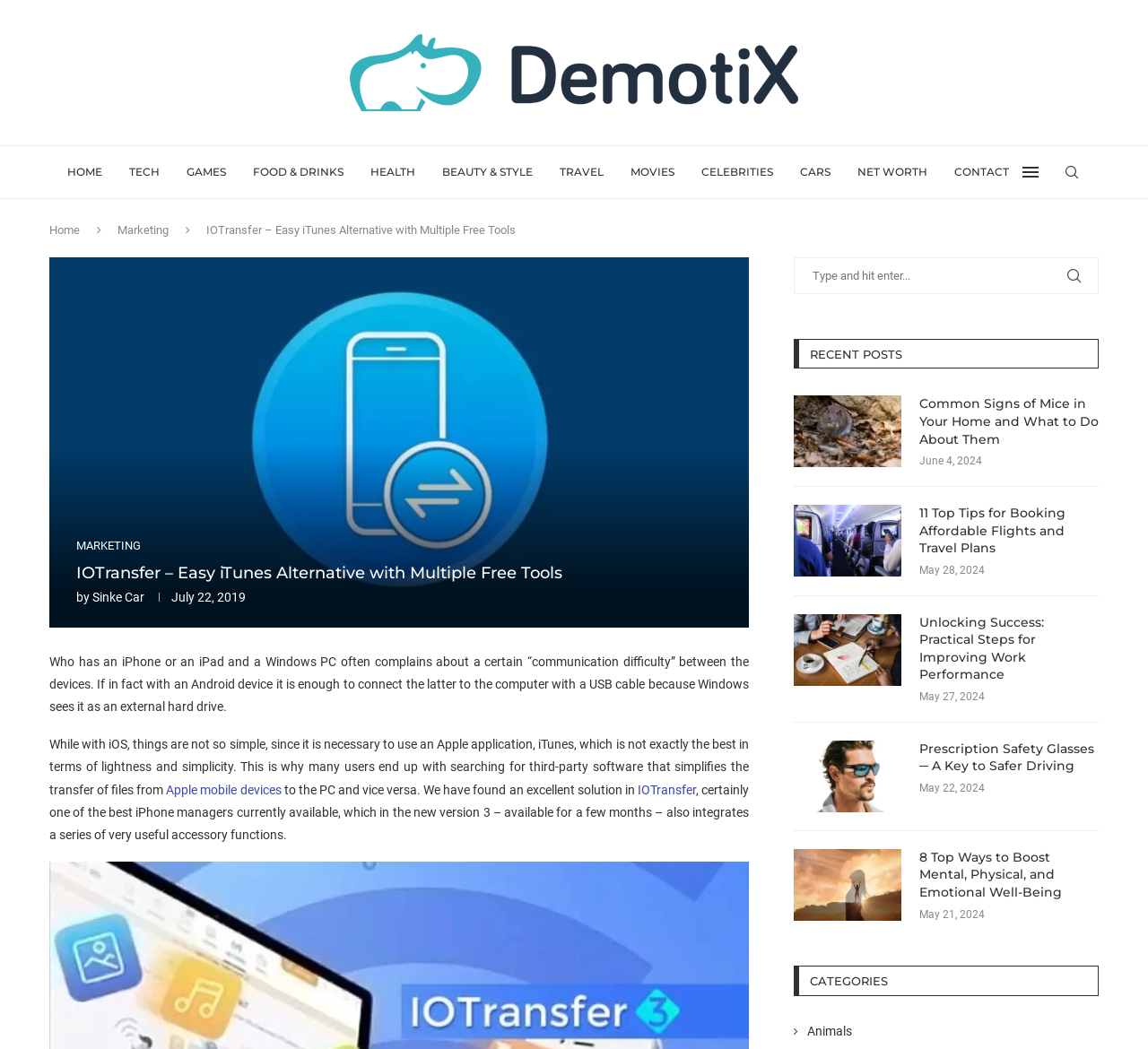Identify the bounding box coordinates for the element you need to click to achieve the following task: "Click on the HOME link". Provide the bounding box coordinates as four float numbers between 0 and 1, in the form [left, top, right, bottom].

[0.059, 0.139, 0.089, 0.189]